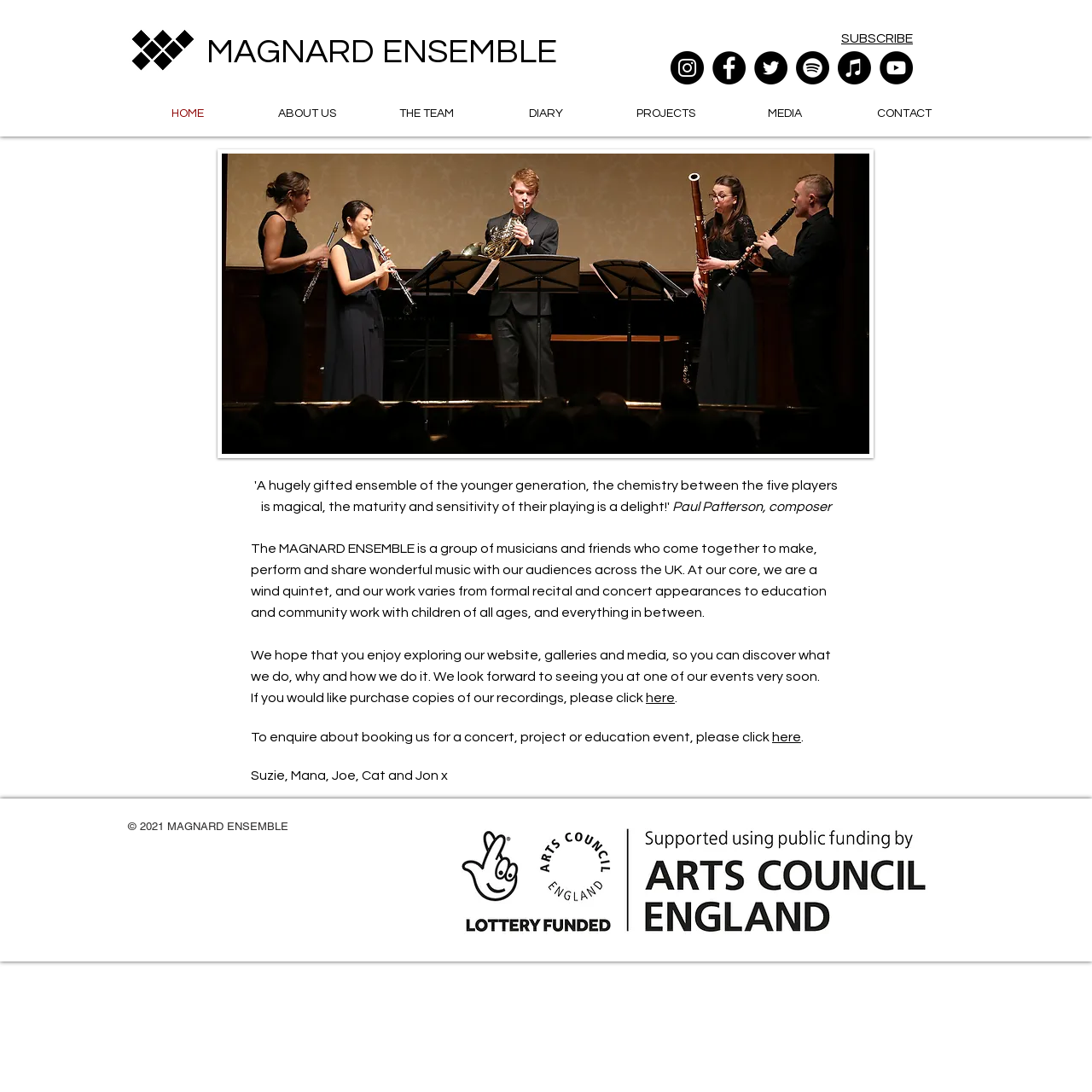Give a complete and precise description of the webpage's appearance.

The webpage is about the Magnard Ensemble, a group of musicians and friends who come together to make, perform, and share wonderful music with their audiences. At the top of the page, there is a heading that reads "MAGNARD ENSEMBLE" and a link to subscribe. On the right side of the page, there is a social bar with links to the ensemble's Instagram, Facebook, Twitter, Spotify, Apple Music, and YouTube accounts, each accompanied by an image of the respective platform's logo.

Below the social bar, there is a navigation menu with links to different sections of the website, including "HOME", "ABOUT US", "THE TEAM", "DIARY", "PROJECTS", "MEDIA", and "CONTACT". 

The main content of the page features a large image of the ensemble performing at Wigmore Hall. Below the image, there is a paragraph of text that describes the ensemble's mission and activities, including their work as a wind quintet, education and community work with children, and concert appearances. 

Further down the page, there are additional paragraphs of text that invite visitors to explore the website, galleries, and media, and to discover more about the ensemble's work. There are also links to purchase copies of their recordings and to enquire about booking them for a concert or event.

At the very bottom of the page, there is a copyright notice that reads "© 2021 MAGNARD ENSEMBLE" and an image of a lottery logo.